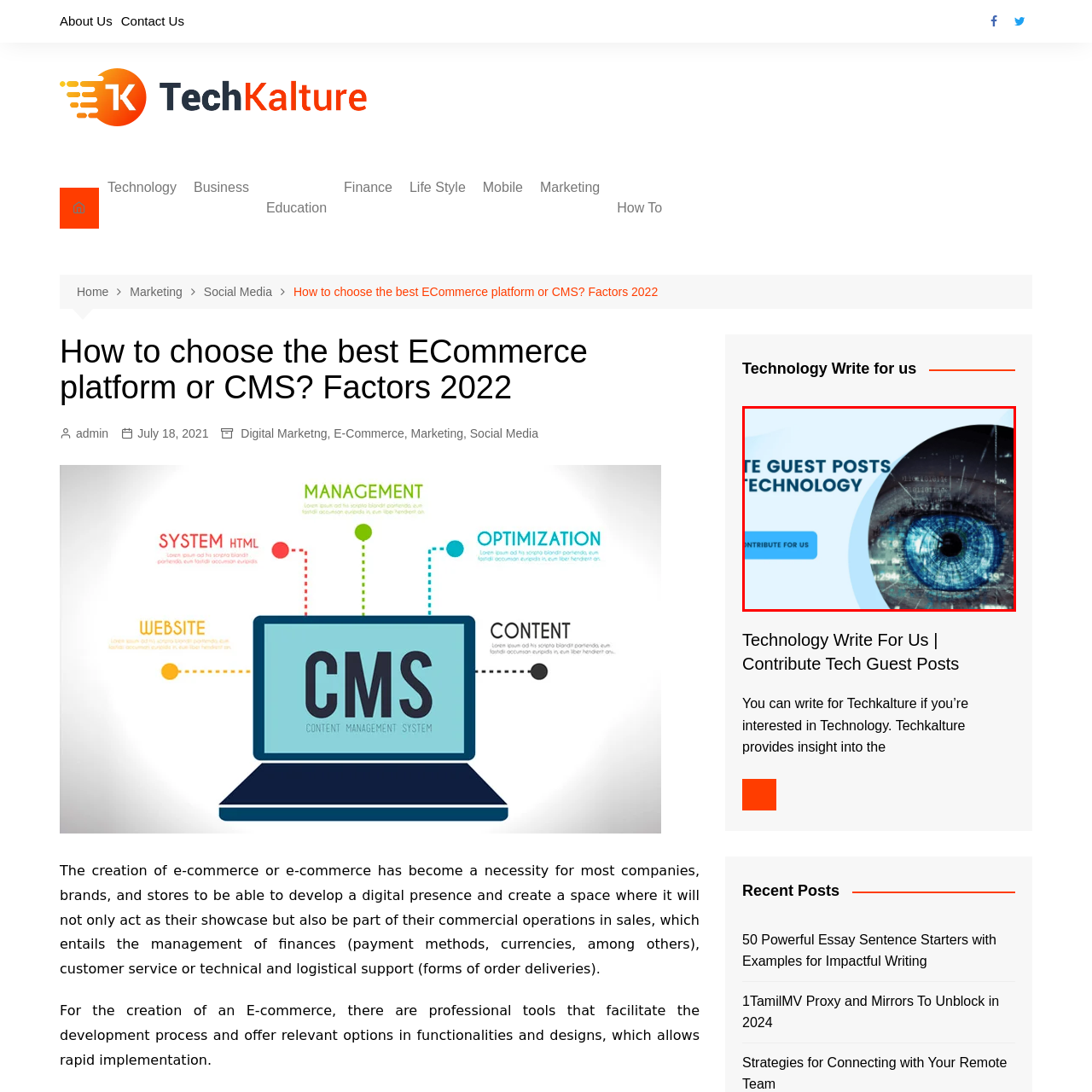What is the primary topic of guest posts being invited?
Observe the image marked by the red bounding box and answer in detail.

The image prominently displays the text 'WRITE GUEST POSTS' followed by 'TECHNOLOGY', indicating that the platform is seeking contributions from individuals who want to share their insights and expertise on technology-related topics.